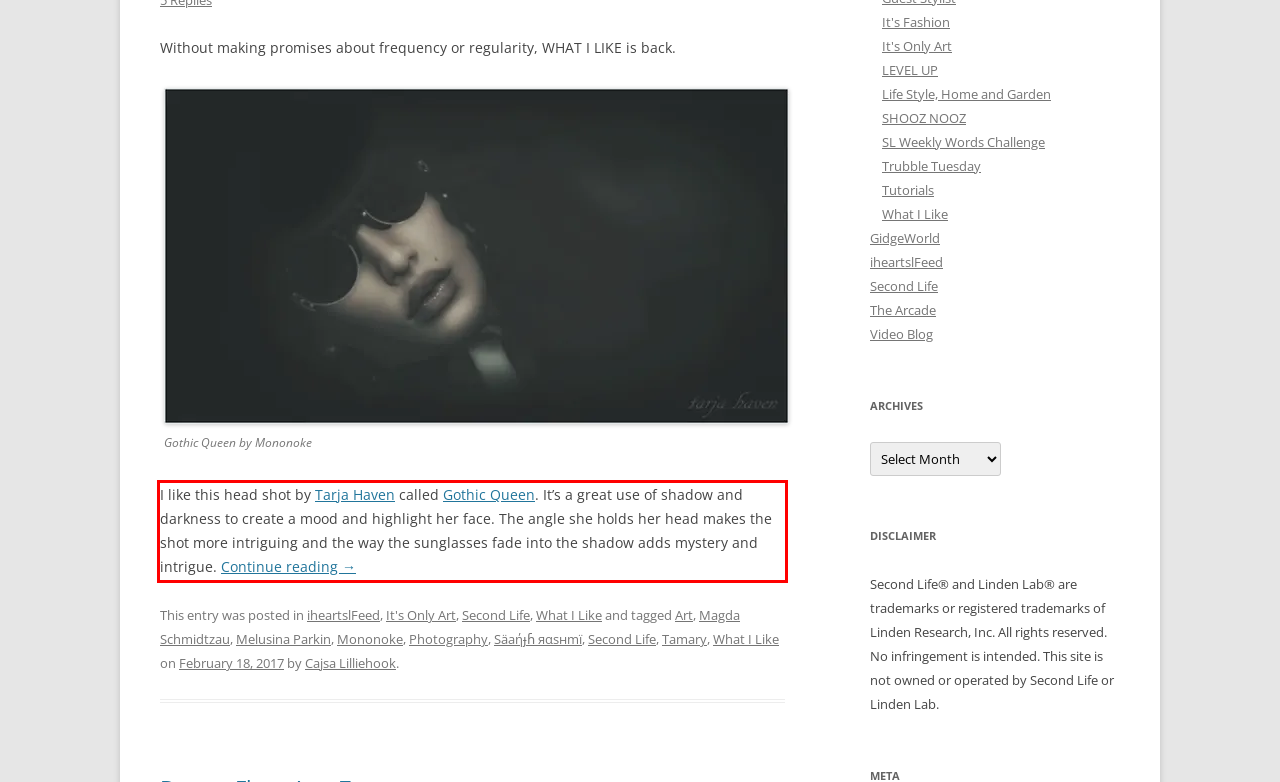Given the screenshot of a webpage, identify the red rectangle bounding box and recognize the text content inside it, generating the extracted text.

I like this head shot by Tarja Haven called Gothic Queen. It’s a great use of shadow and darkness to create a mood and highlight her face. The angle she holds her head makes the shot more intriguing and the way the sunglasses fade into the shadow adds mystery and intrigue. Continue reading →